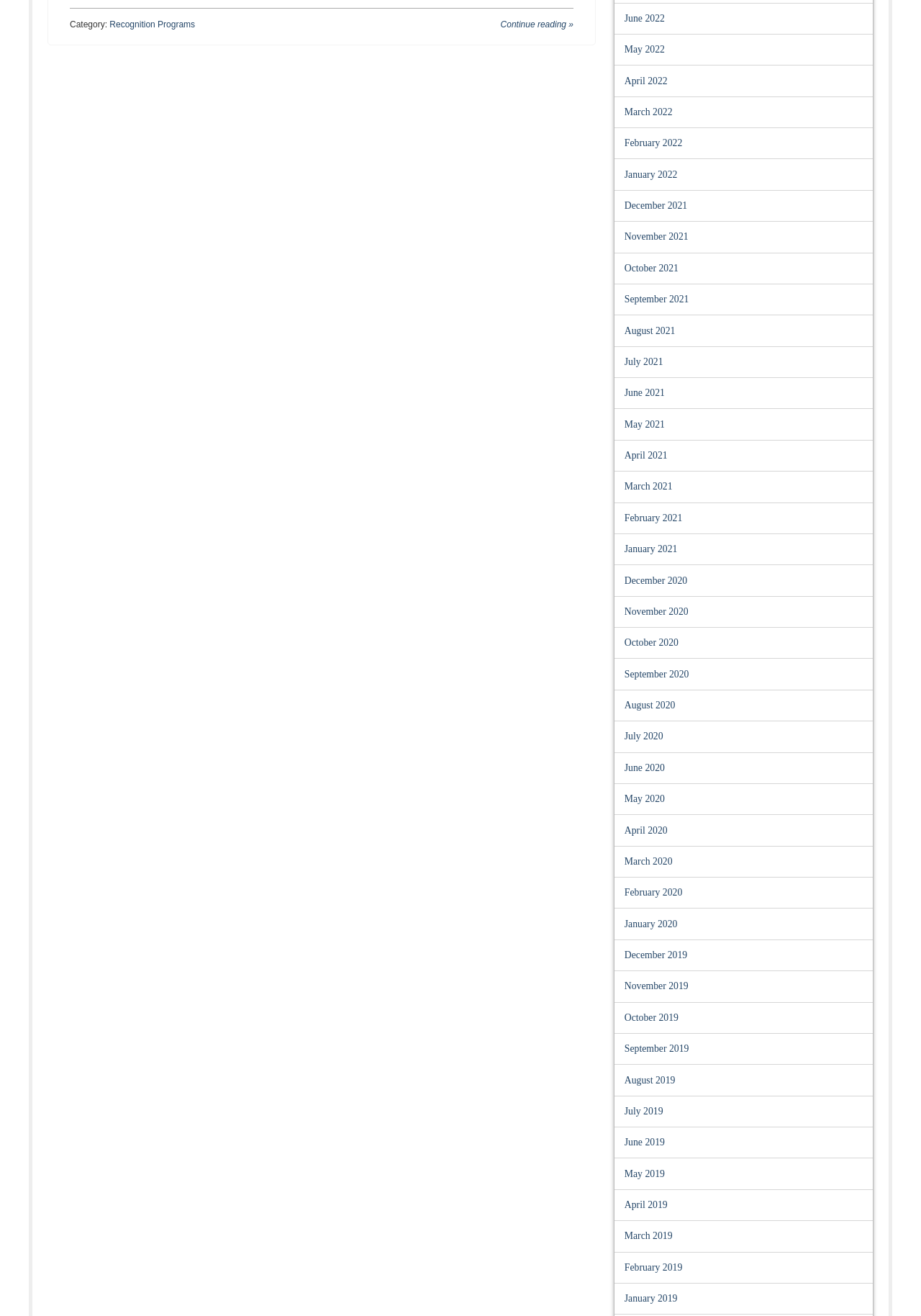Please give a succinct answer to the question in one word or phrase:
How many months are listed in the post navigation section?

24